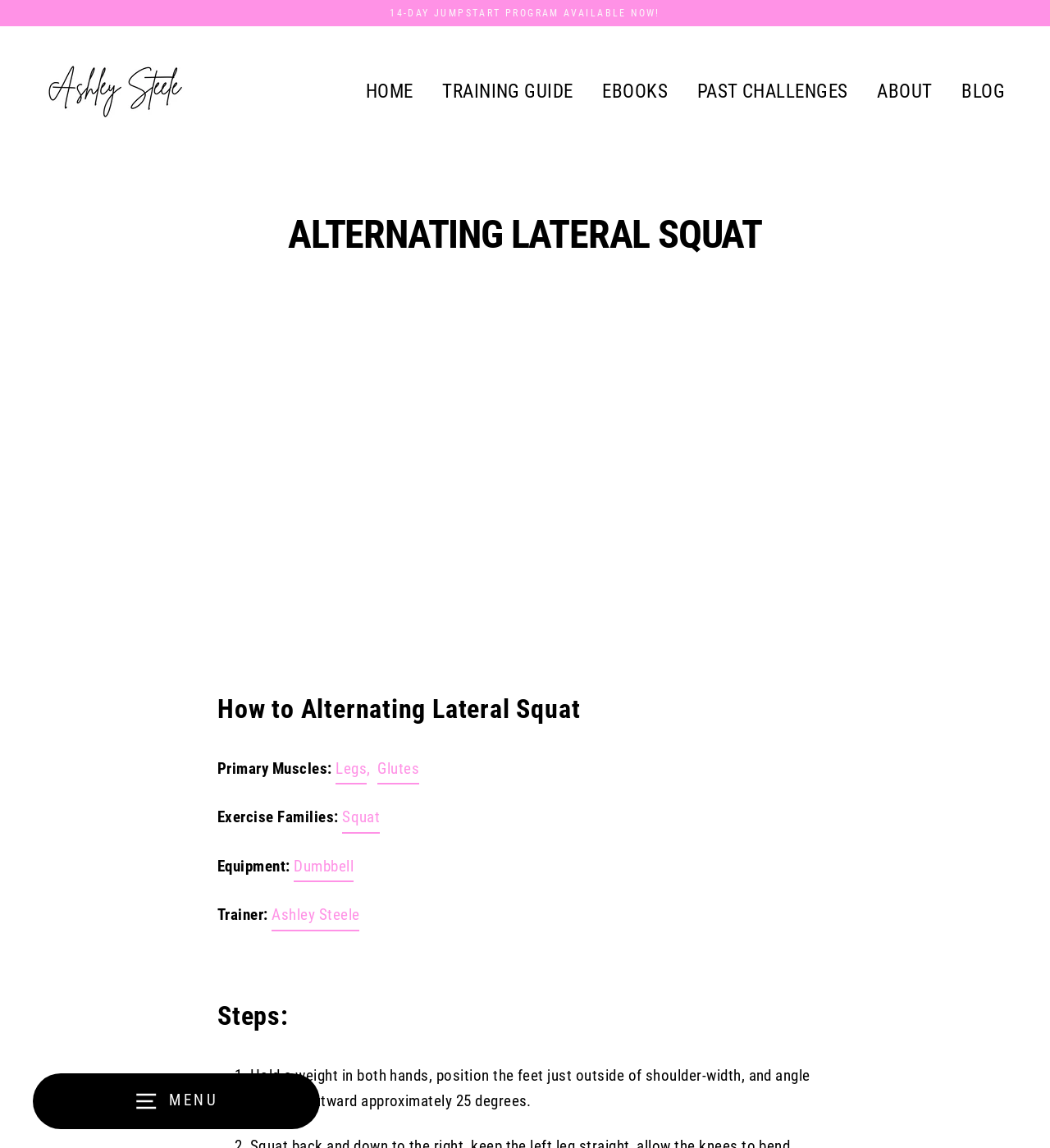Can you determine the bounding box coordinates of the area that needs to be clicked to fulfill the following instruction: "Click the 'TRAINING GUIDE' link"?

[0.409, 0.061, 0.558, 0.099]